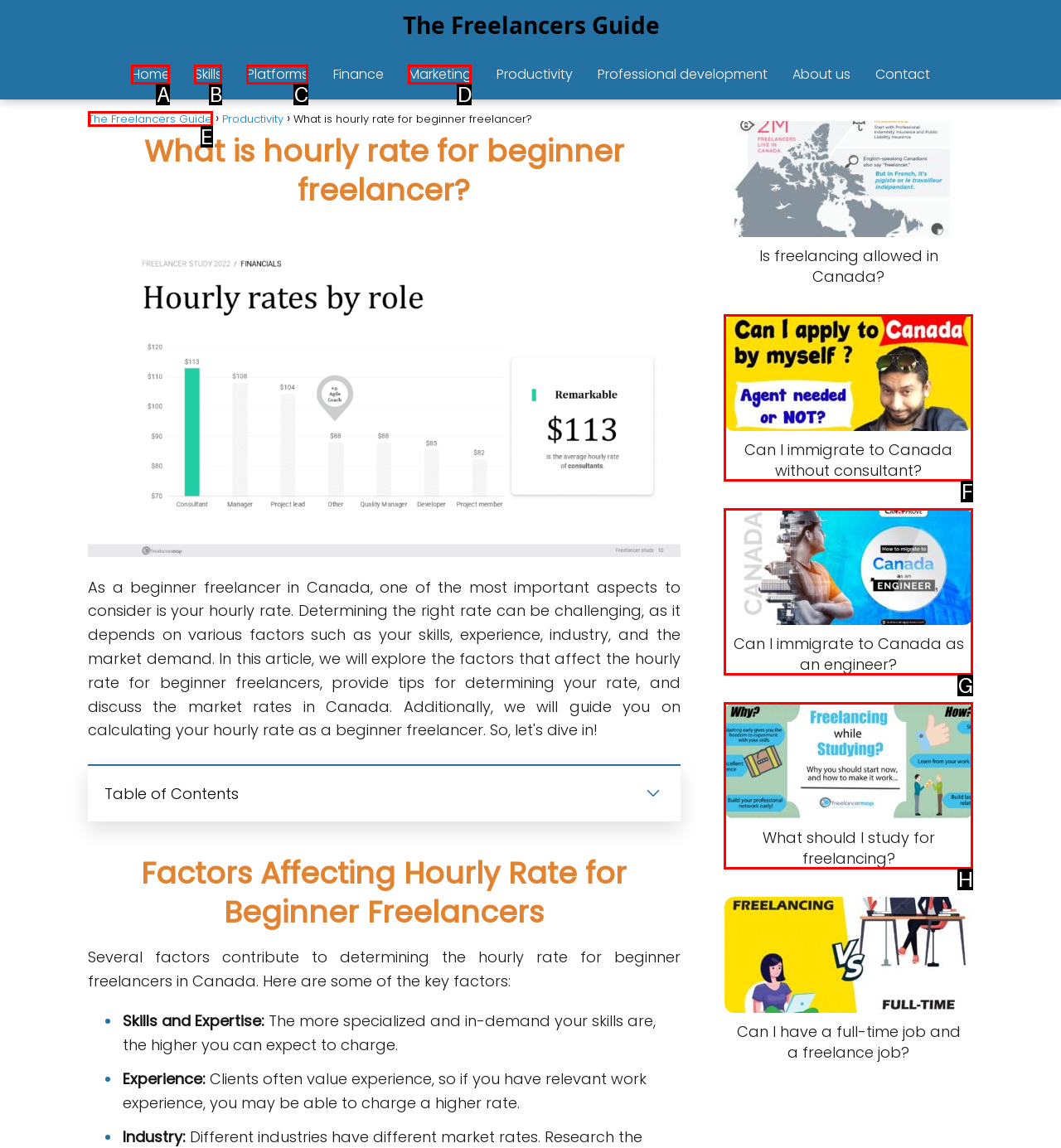Identify the correct option to click in order to accomplish the task: Click on the 'What is hourly rate for beginner freelancer?' link Provide your answer with the letter of the selected choice.

E